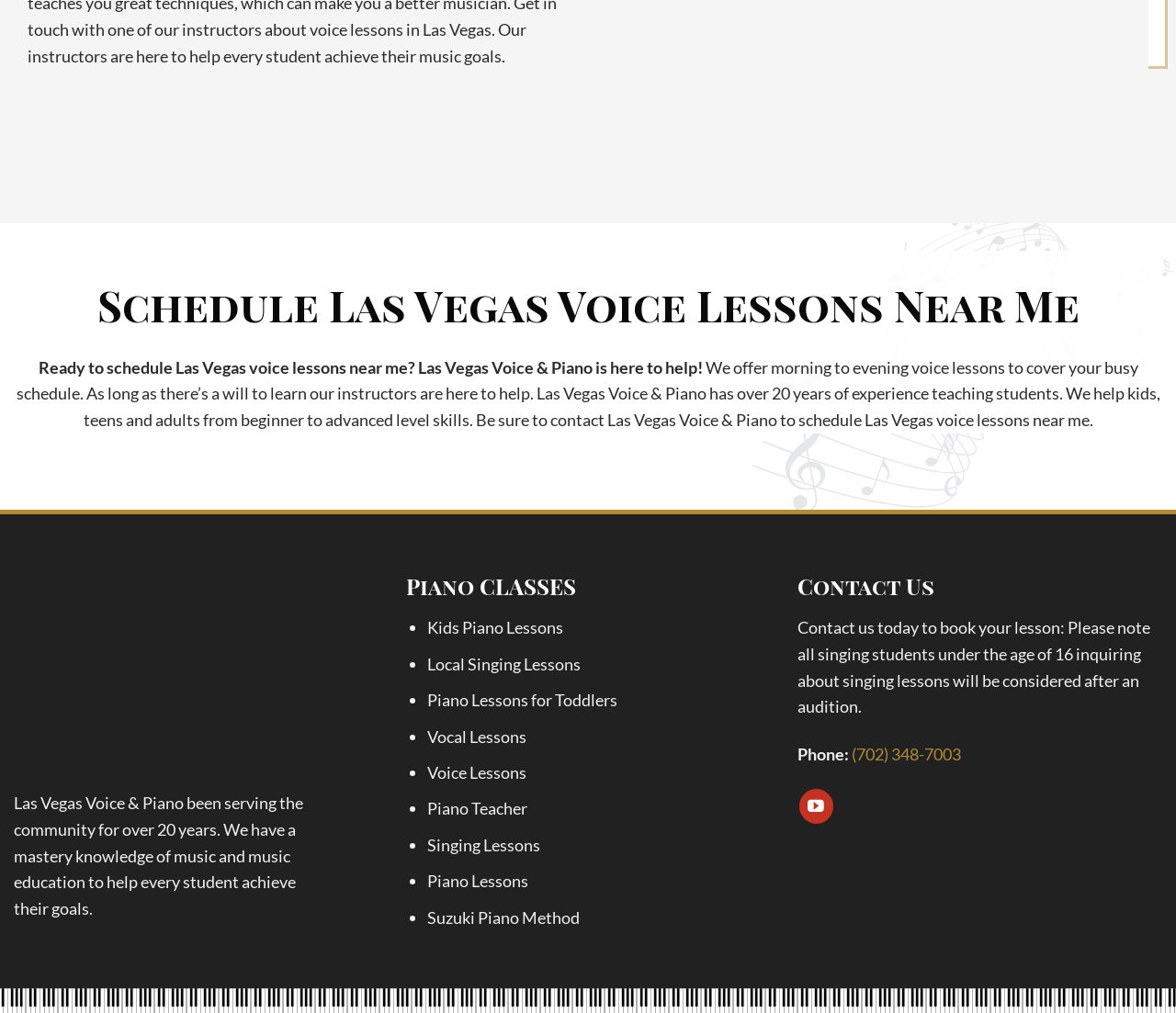What is the purpose of the 'Schedule a Lesson' link?
Offer a detailed and full explanation in response to the question.

I inferred the purpose of the link by its text and position on the webpage, which suggests that it is a call-to-action to schedule a lesson with Las Vegas Voice & Piano.